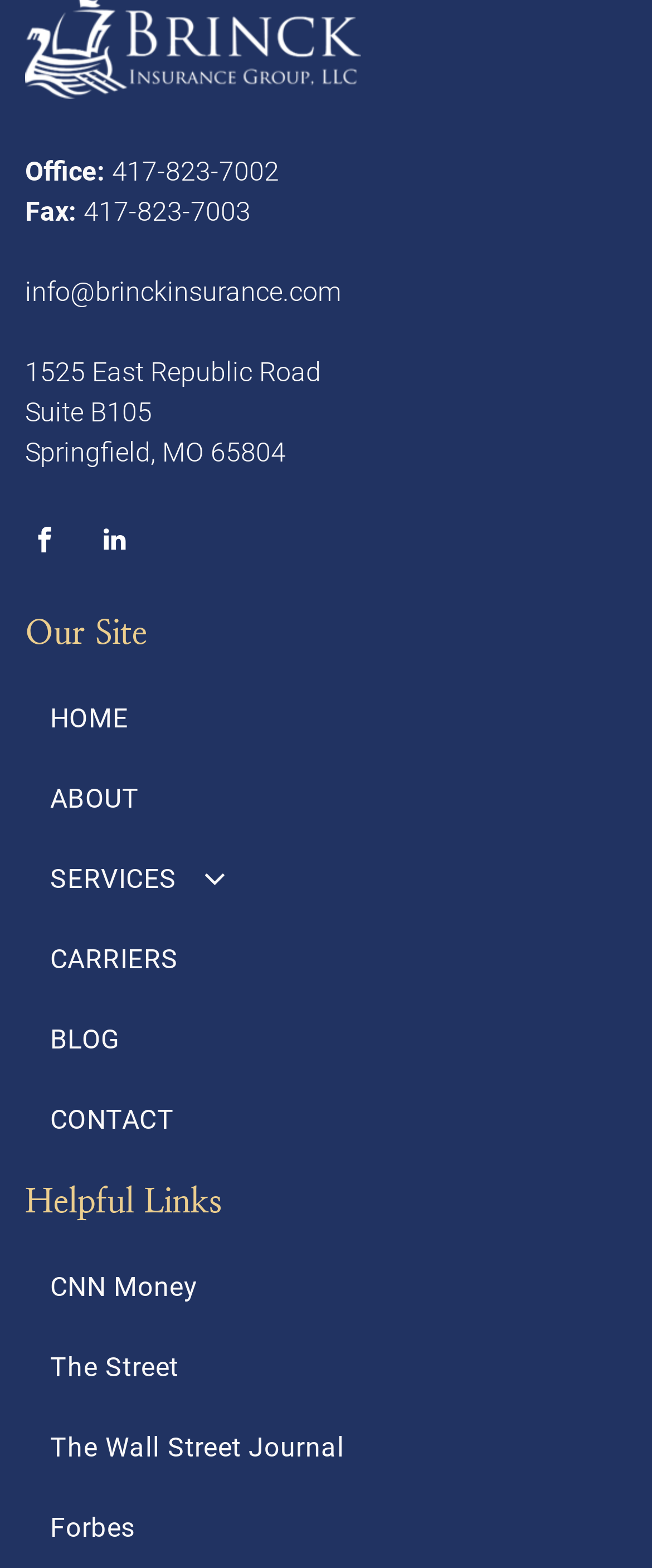Find the bounding box coordinates for the area you need to click to carry out the instruction: "Visit the 'ABOUT' page". The coordinates should be four float numbers between 0 and 1, indicated as [left, top, right, bottom].

[0.038, 0.484, 0.962, 0.536]